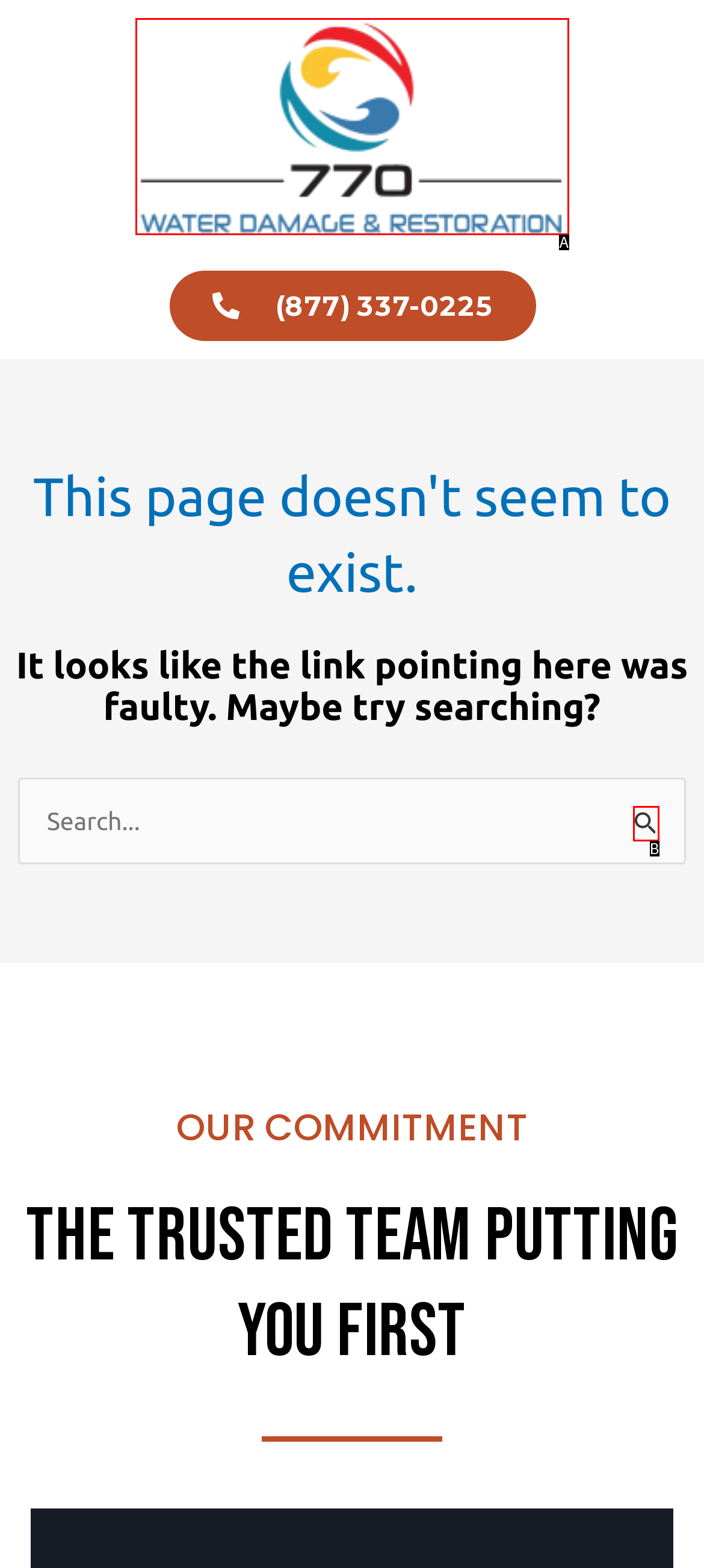Tell me which option best matches this description: Search
Answer with the letter of the matching option directly from the given choices.

B